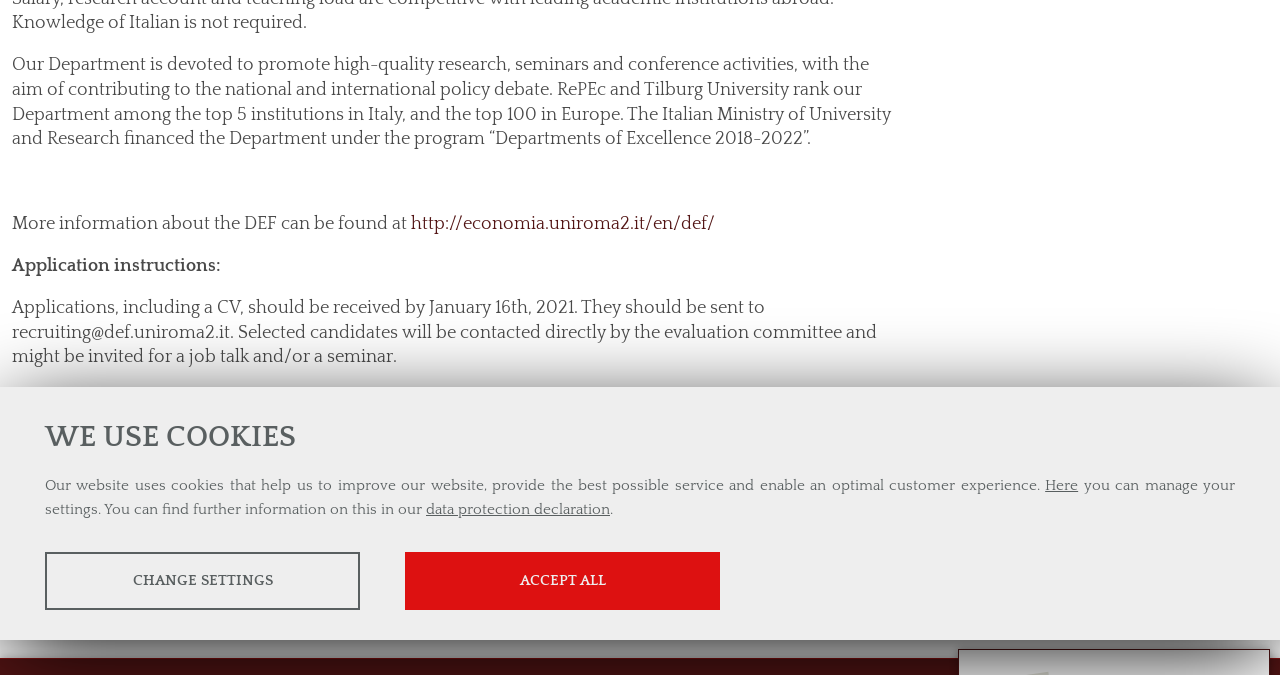Bounding box coordinates are specified in the format (top-left x, top-left y, bottom-right x, bottom-right y). All values are floating point numbers bounded between 0 and 1. Please provide the bounding box coordinate of the region this sentence describes: Accept all

[0.316, 0.818, 0.562, 0.904]